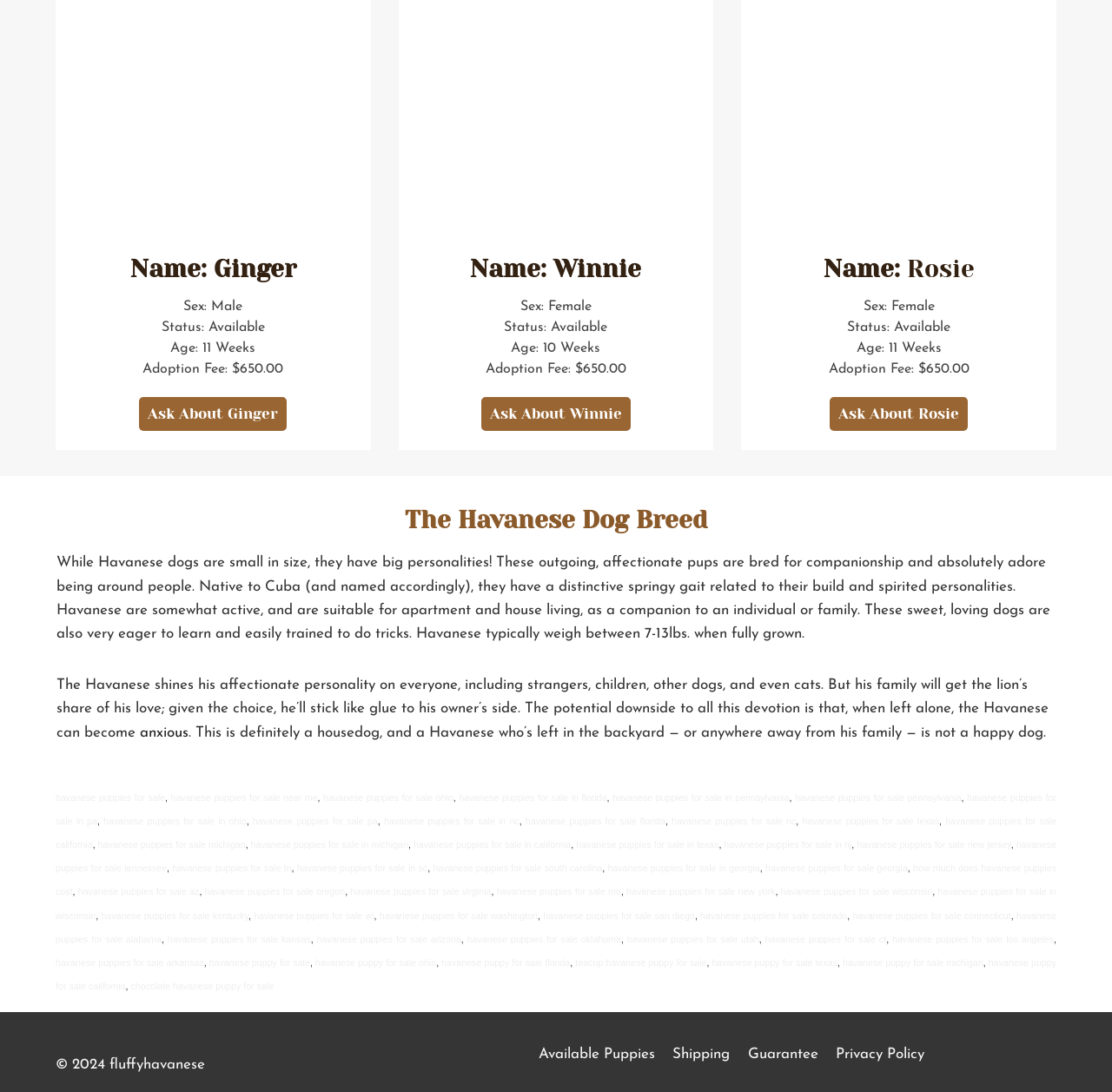Please identify the coordinates of the bounding box that should be clicked to fulfill this instruction: "Ask About Ginger".

[0.125, 0.364, 0.258, 0.395]